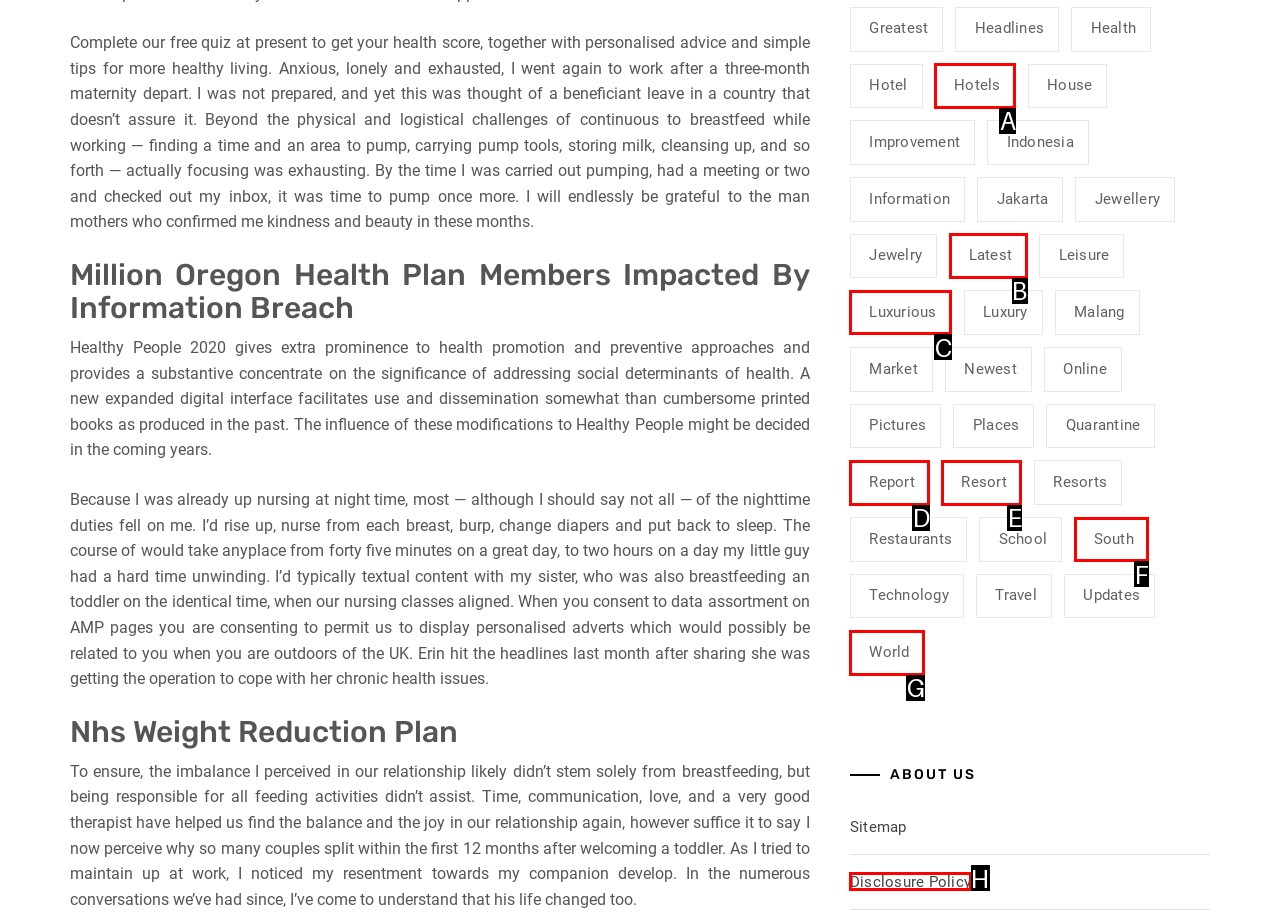Choose the letter that best represents the description: Disclosure Policy. Provide the letter as your response.

H